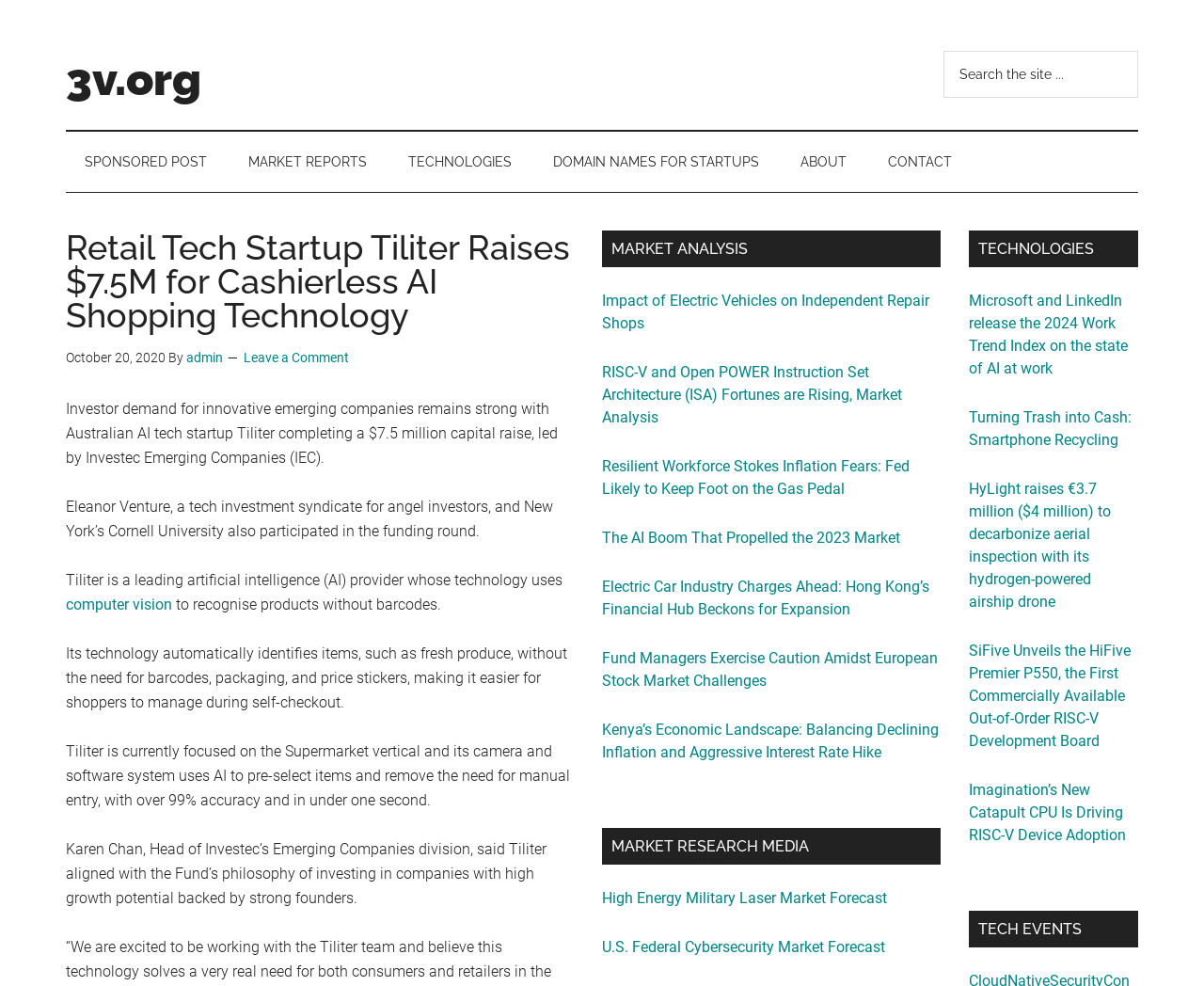Use a single word or phrase to answer the question:
What is the name of the startup that raised $7.5M?

Tiliter